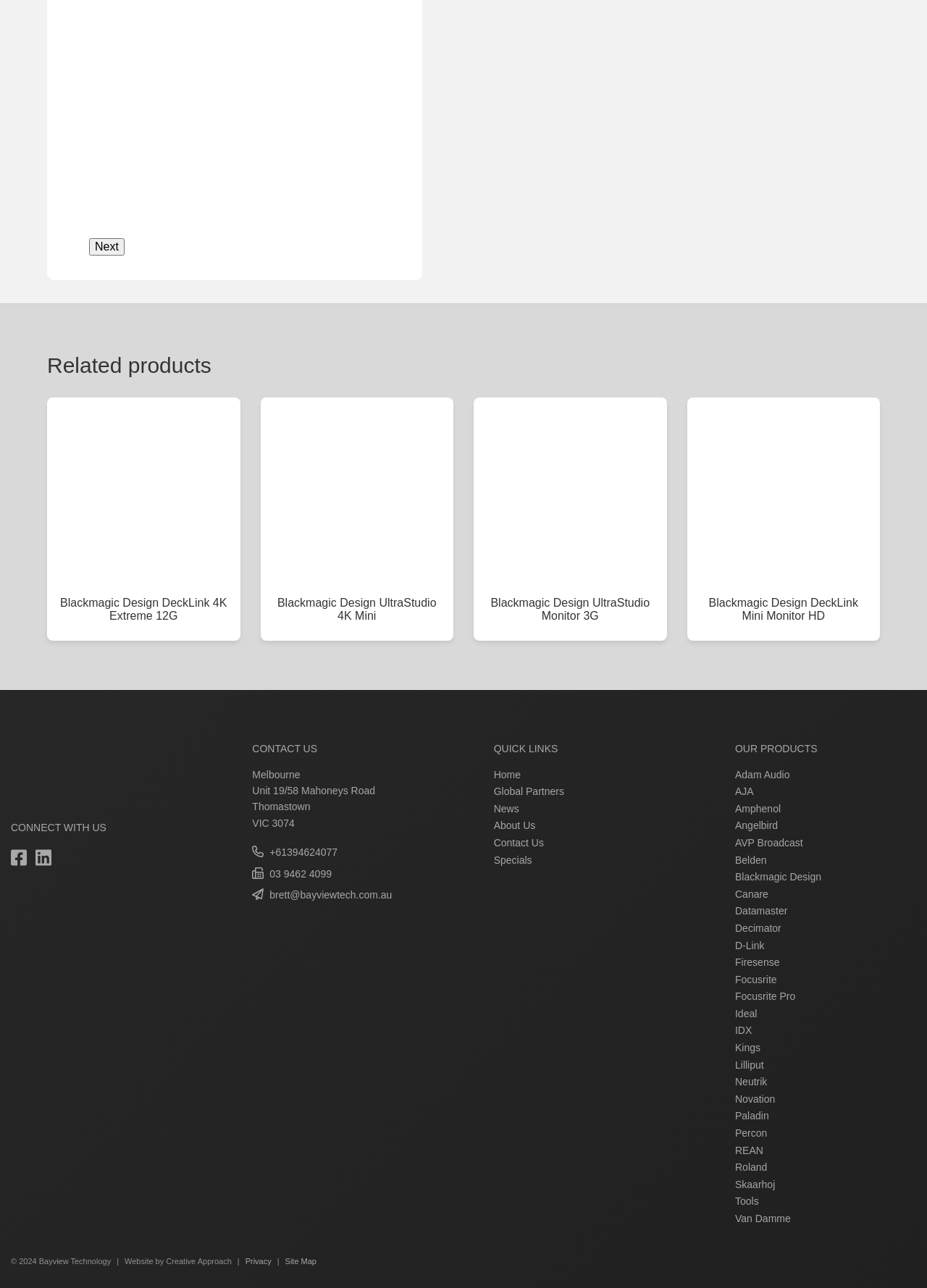Find the bounding box coordinates for the HTML element described in this sentence: "Blackmagic Design UltraStudio 4K Mini". Provide the coordinates as four float numbers between 0 and 1, in the format [left, top, right, bottom].

[0.295, 0.319, 0.475, 0.487]